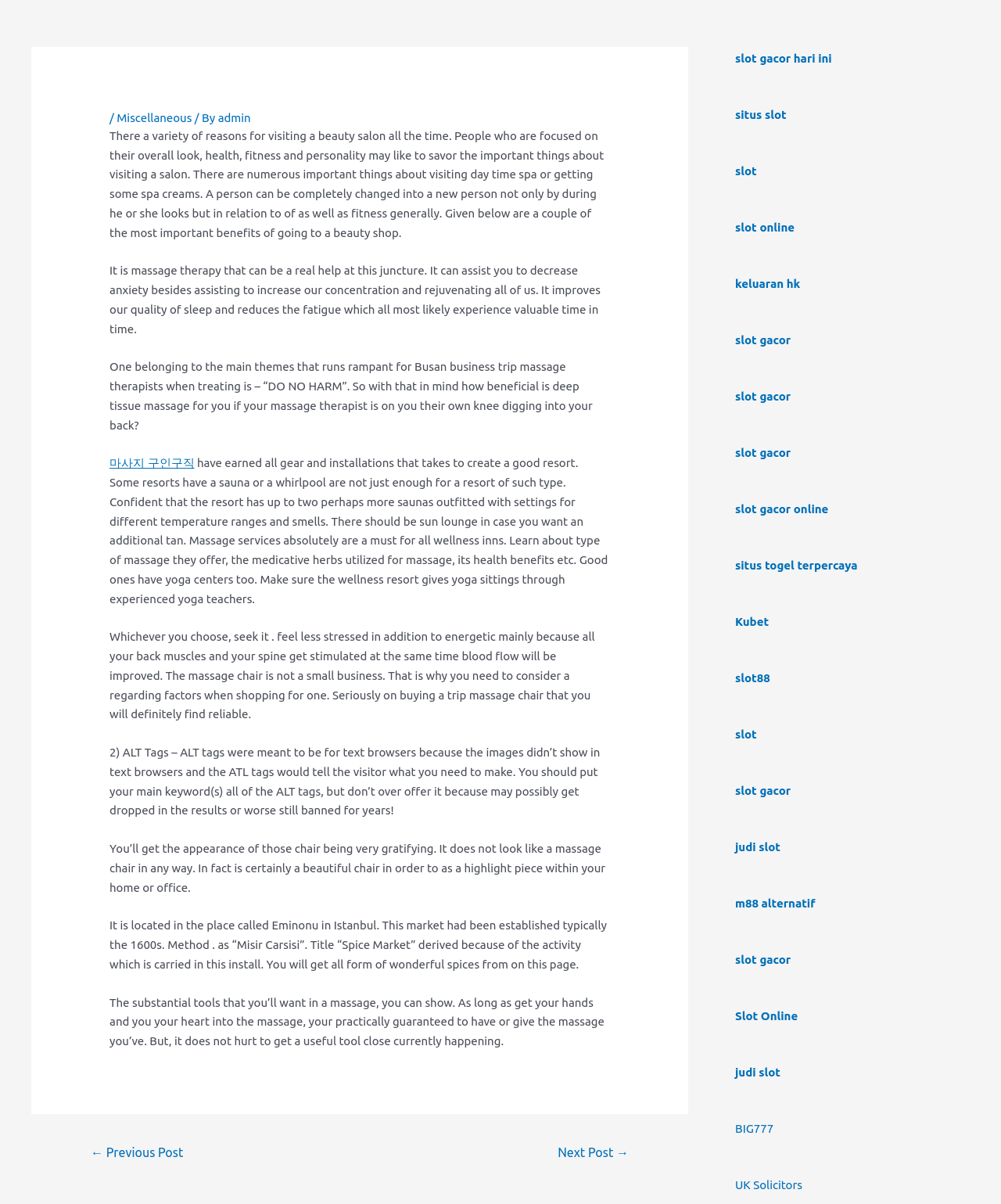Please provide a brief answer to the question using only one word or phrase: 
How many links are there in the navigation section?

2